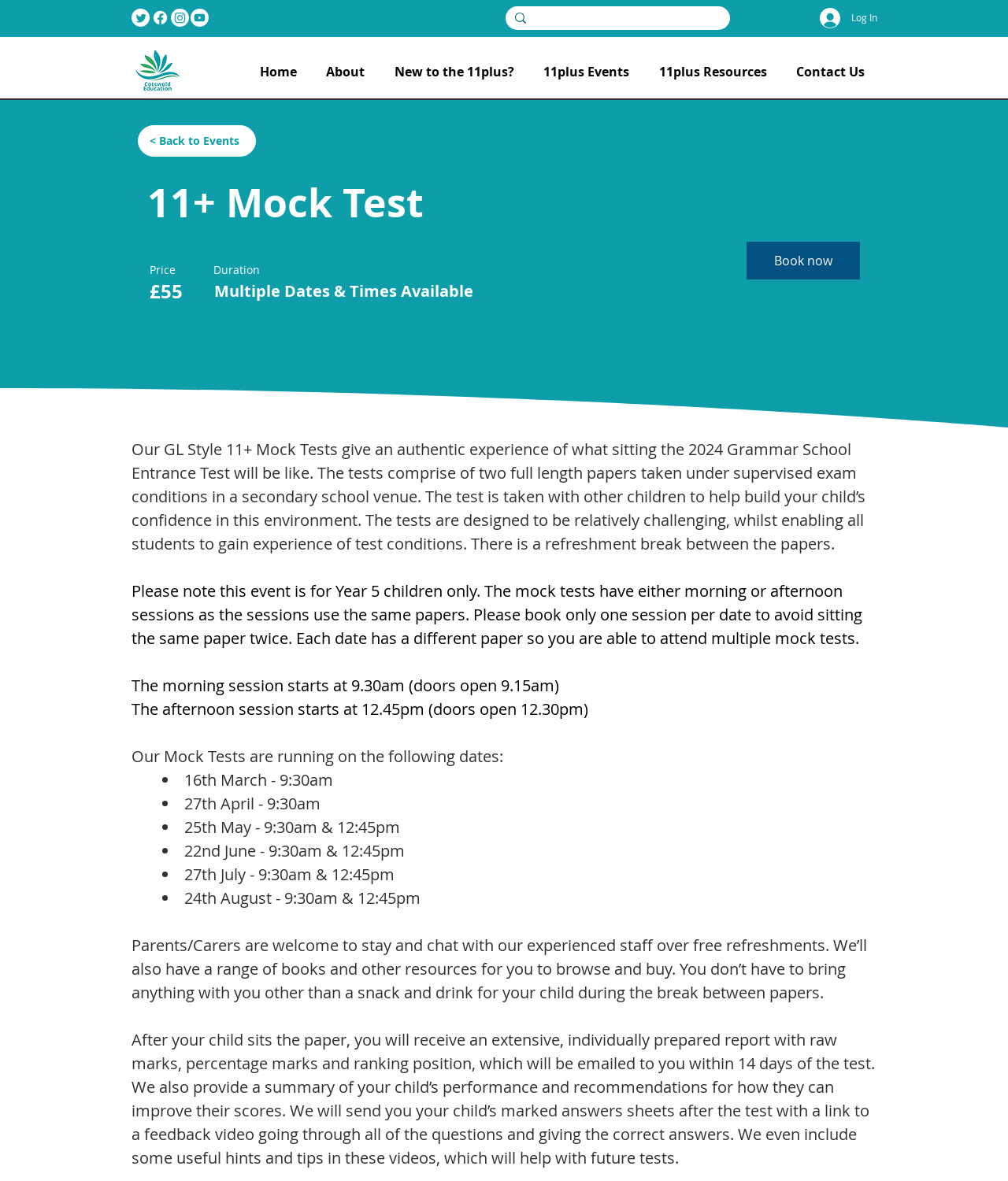Detail the features and information presented on the webpage.

This webpage is about 11+ Mock Tests for Grammar School Entrance. At the top left corner, there is a social bar with icons for Twitter, Facebook, Instagram, and Youtube. Next to the social bar, there is a search bar with a magnifying glass icon. On the top right corner, there is a "Log In" button.

Below the social bar, there is a navigation menu with links to "Home", "About", "New to the 11plus?", "11plus Events", "11plus Resources", and "Contact Us". The "New to the 11plus?", "11plus Events", and "11plus Resources" links have dropdown menus.

The main content of the webpage is about the 11+ Mock Test, which is described as an authentic experience of the 2024 Grammar School Entrance Test. The test consists of two full-length papers taken under supervised exam conditions in a secondary school venue. There is a refreshment break between the papers.

The webpage provides details about the test, including the price (£55), duration, and available dates and times. The dates and times are listed in a bulleted format, with multiple sessions available on each date. The morning session starts at 9:30 am, and the afternoon session starts at 12:45 pm.

Additionally, the webpage mentions that parents/carers are welcome to stay and chat with the staff over free refreshments, and that they will receive an extensive report with raw marks, percentage marks, and ranking position after the test.

There are several images on the webpage, including the Cotswold Education Logo, Twitter, Facebook, Instagram, and Youtube icons, as well as a search icon.